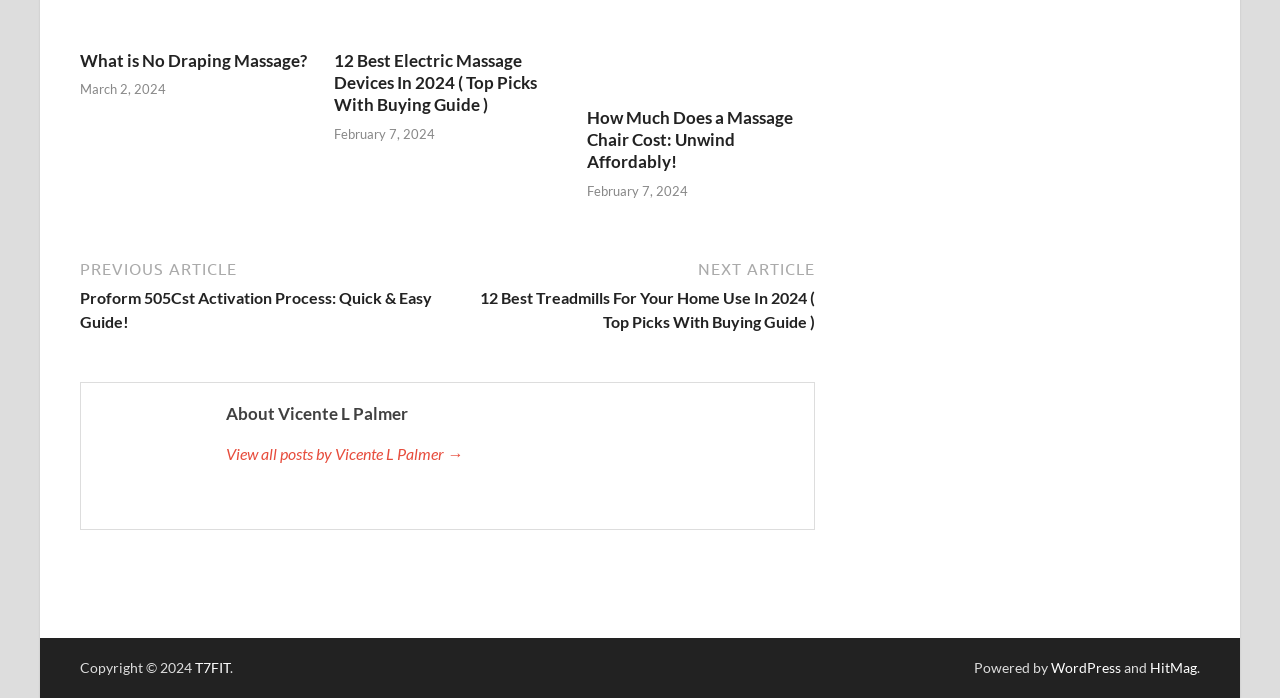Please identify the bounding box coordinates of where to click in order to follow the instruction: "View all posts by Vicente L Palmer".

[0.177, 0.634, 0.62, 0.668]